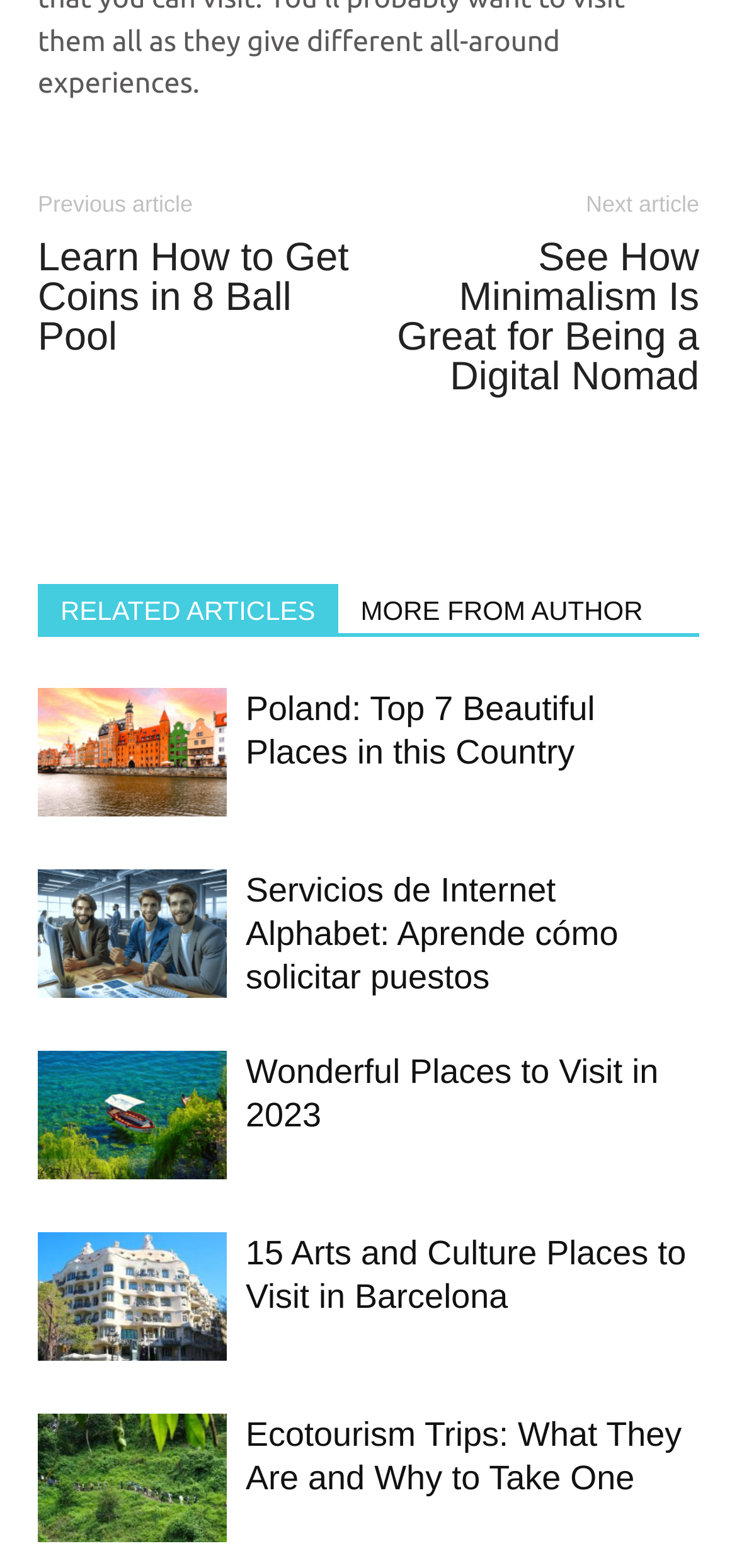How many images are used to represent articles?
Please ensure your answer to the question is detailed and covers all necessary aspects.

I counted the number of image elements that are paired with link elements, which are typically used to represent articles, and found 5 such pairs.